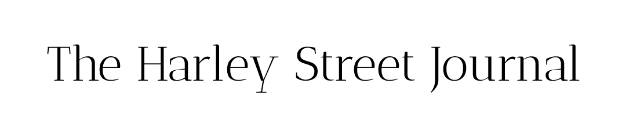Please give a succinct answer using a single word or phrase:
What is the focus of the publication?

Aesthetic and medical news